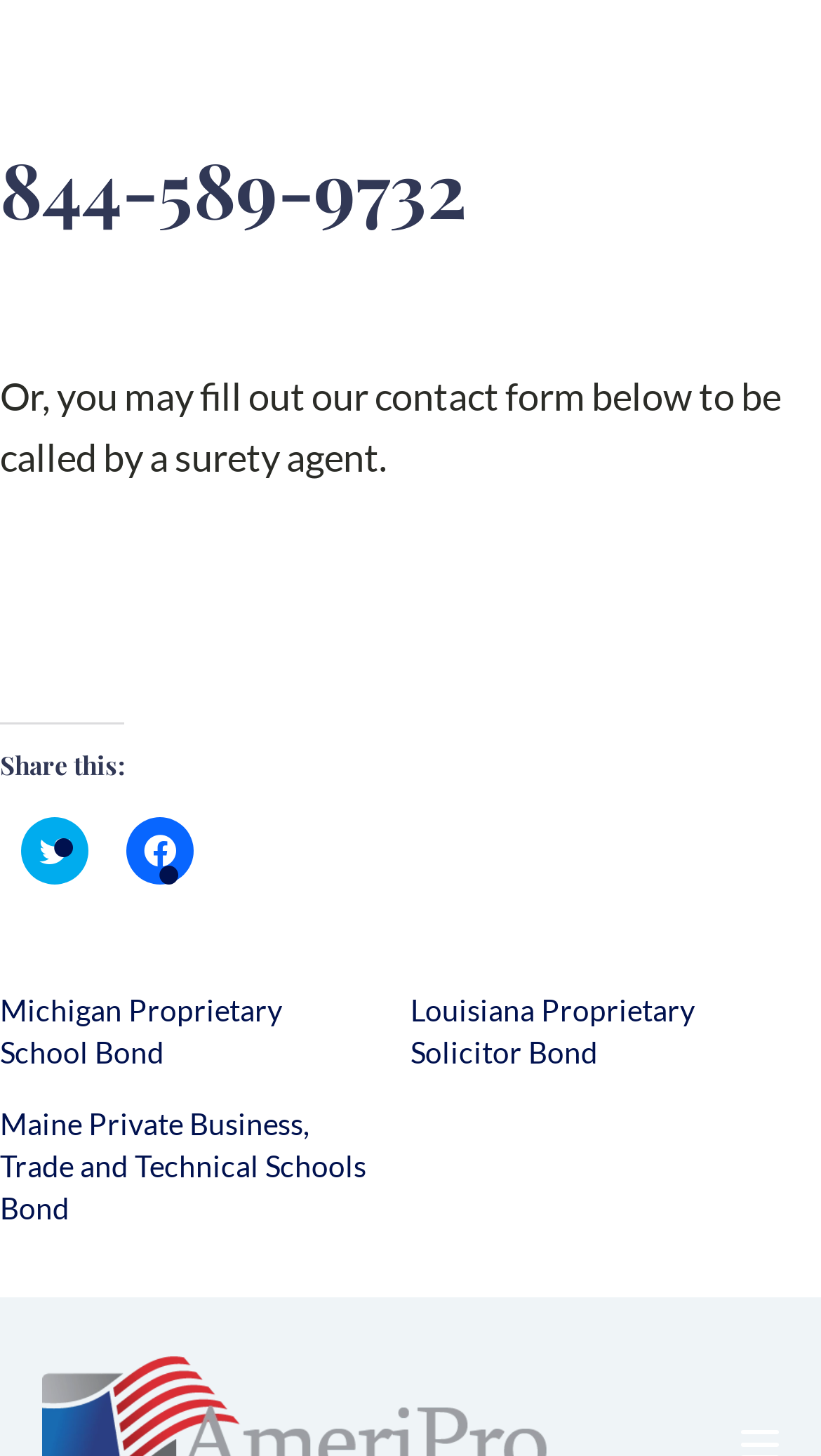What is the purpose of the contact form?
Look at the image and respond with a one-word or short-phrase answer.

To be called by a surety agent